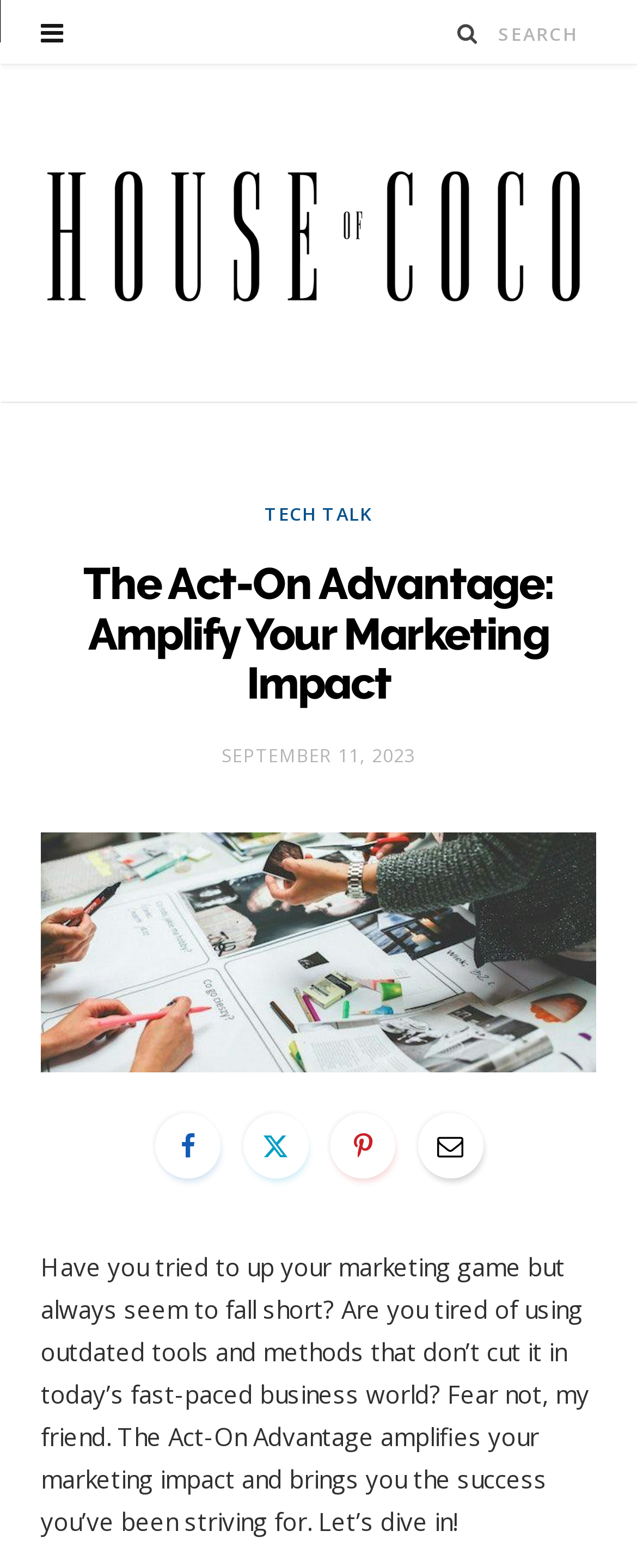How many social media links are there?
Can you provide an in-depth and detailed response to the question?

I counted the number of social media links by looking at the bottom-right corner of the webpage, where there are four links with icons, each representing a different social media platform.